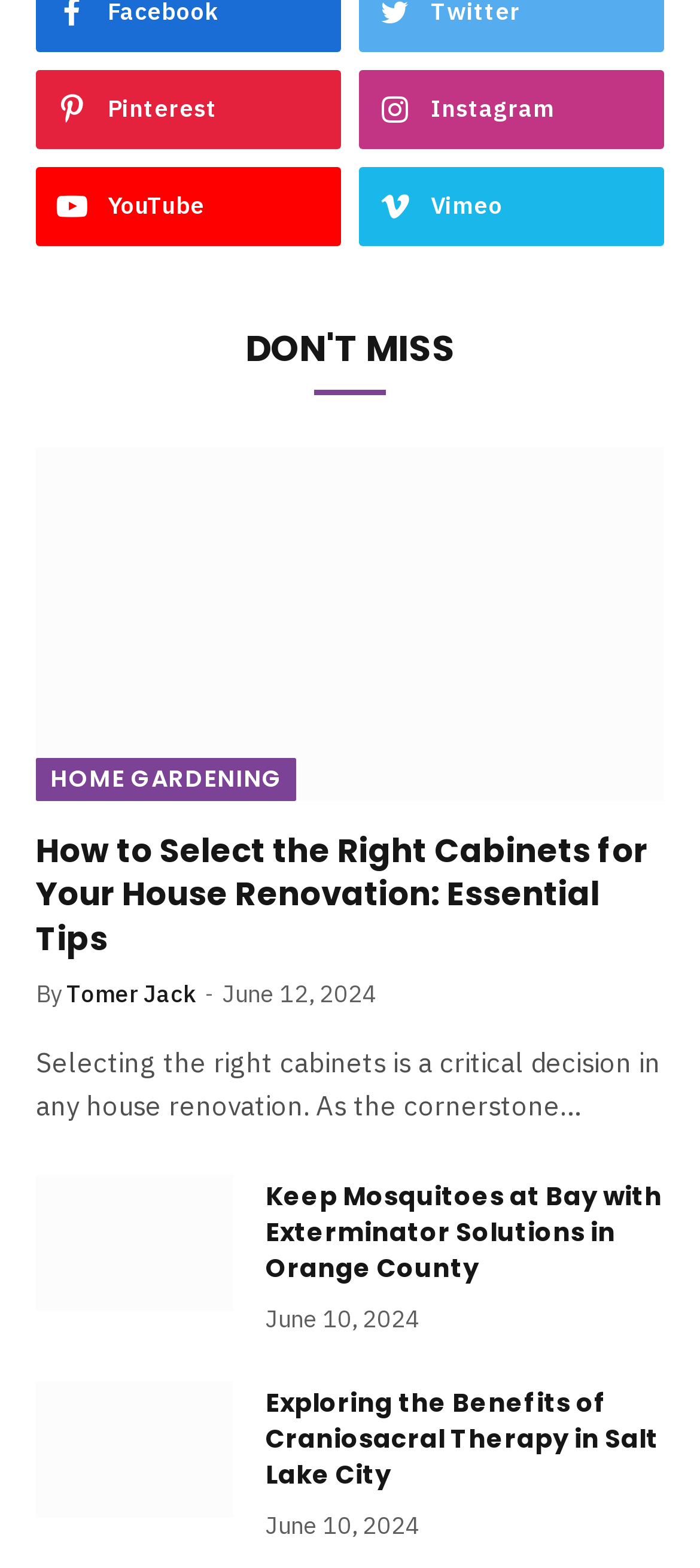What is the topic of the third article?
Please provide a single word or phrase in response based on the screenshot.

Craniosacral Therapy